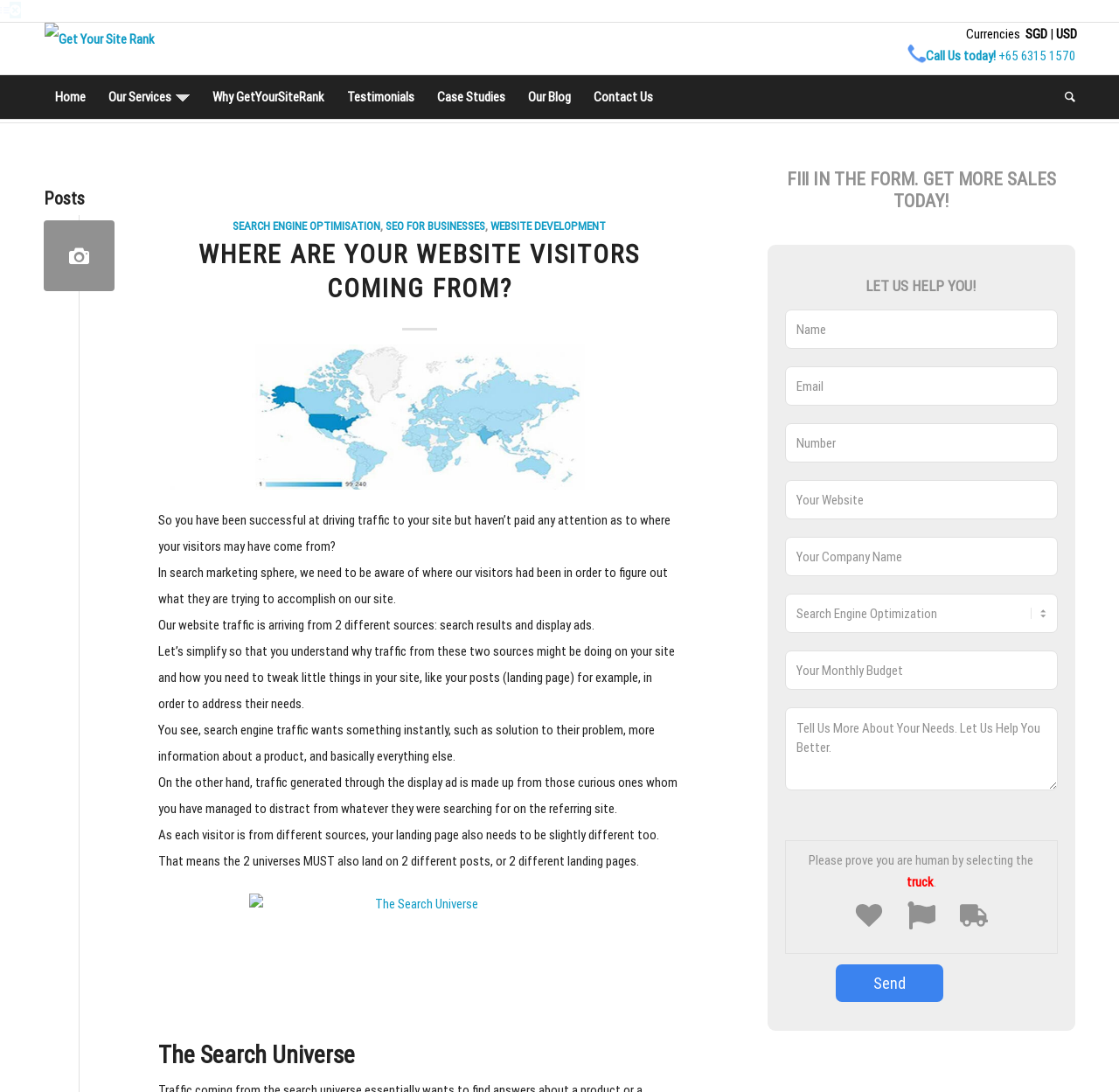Could you specify the bounding box coordinates for the clickable section to complete the following instruction: "Call the phone number"?

[0.892, 0.043, 0.961, 0.058]